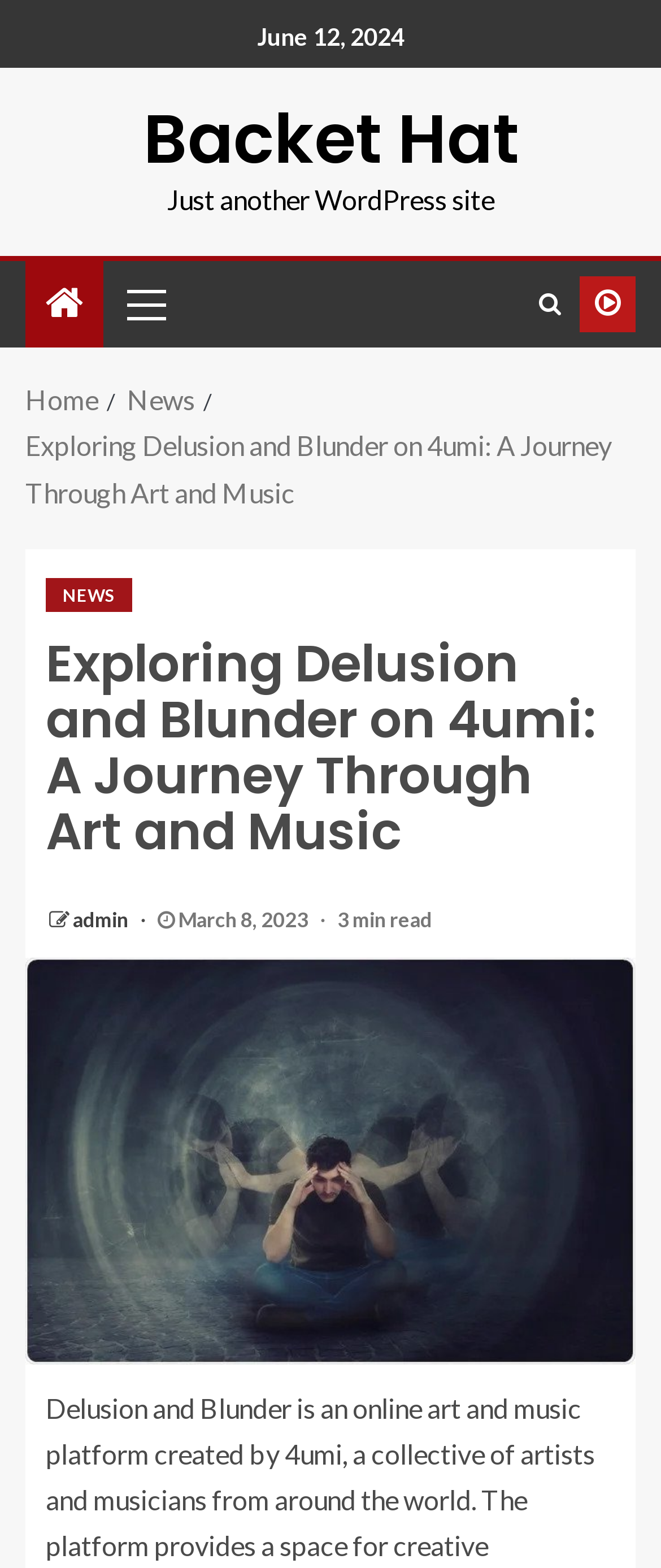Respond to the following question with a brief word or phrase:
What is the name of the website?

Backet Hat